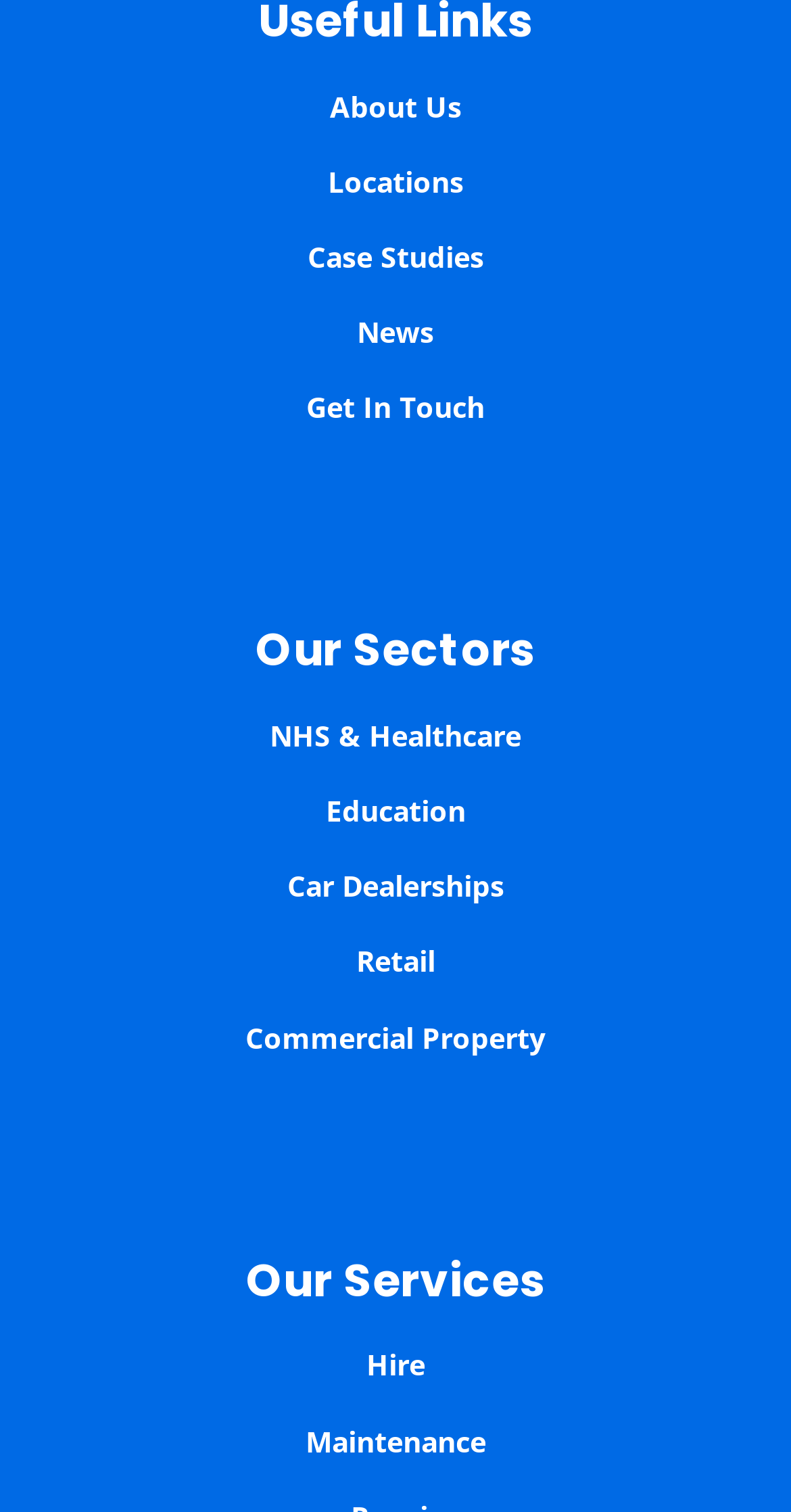Please find the bounding box coordinates of the clickable region needed to complete the following instruction: "explore case studies". The bounding box coordinates must consist of four float numbers between 0 and 1, i.e., [left, top, right, bottom].

[0.388, 0.157, 0.612, 0.183]